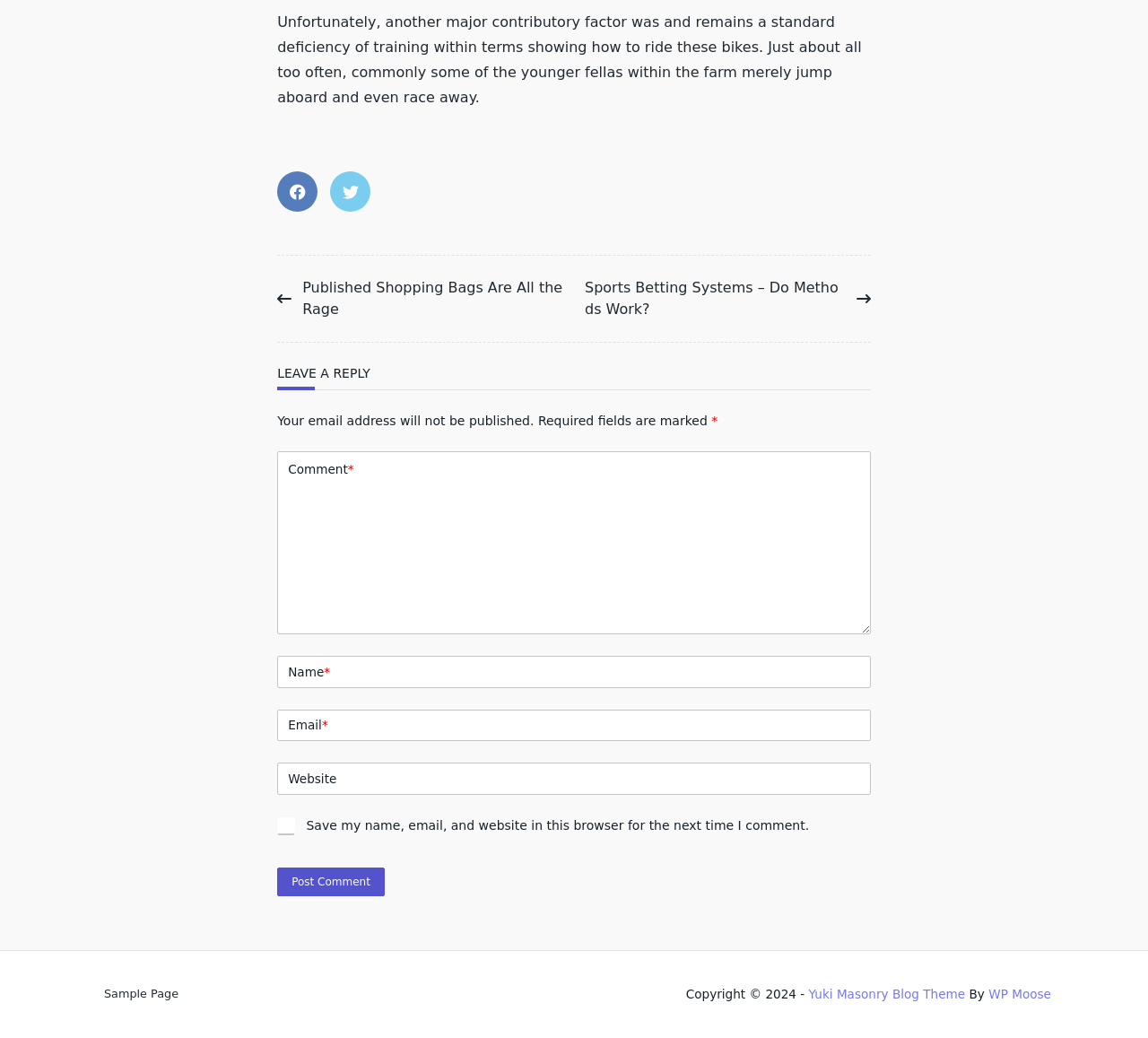Please respond to the question using a single word or phrase:
What is the topic of the article?

Riding bikes